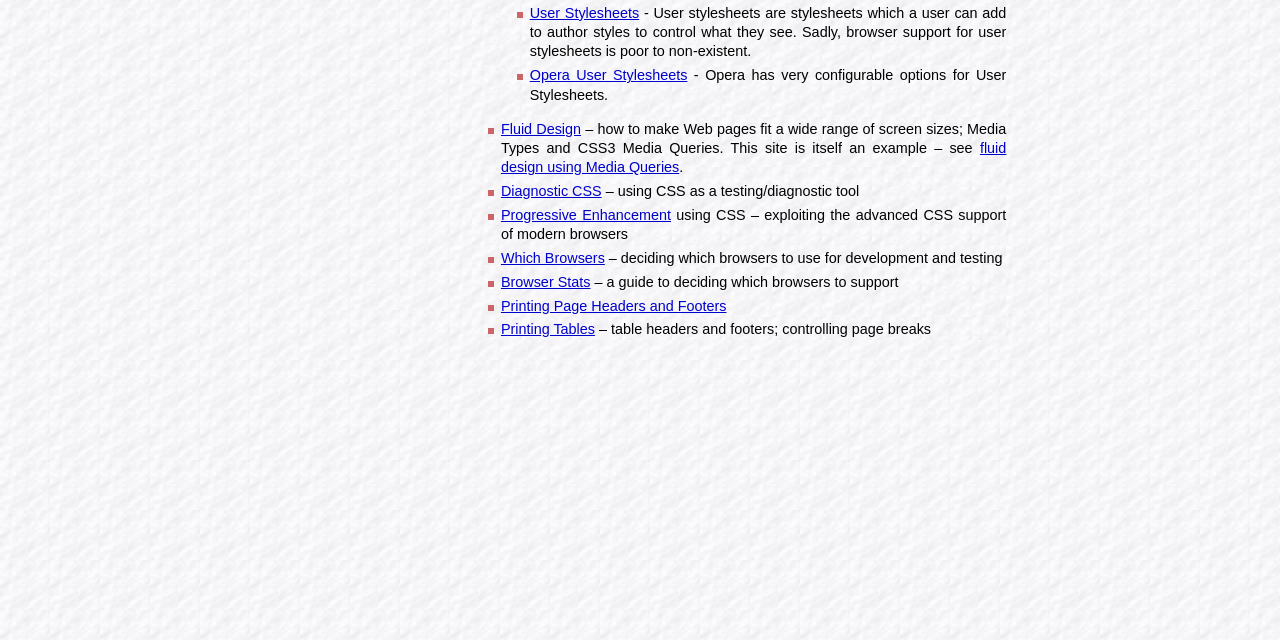Using the description: "Opera User Stylesheets", determine the UI element's bounding box coordinates. Ensure the coordinates are in the format of four float numbers between 0 and 1, i.e., [left, top, right, bottom].

[0.414, 0.105, 0.537, 0.13]